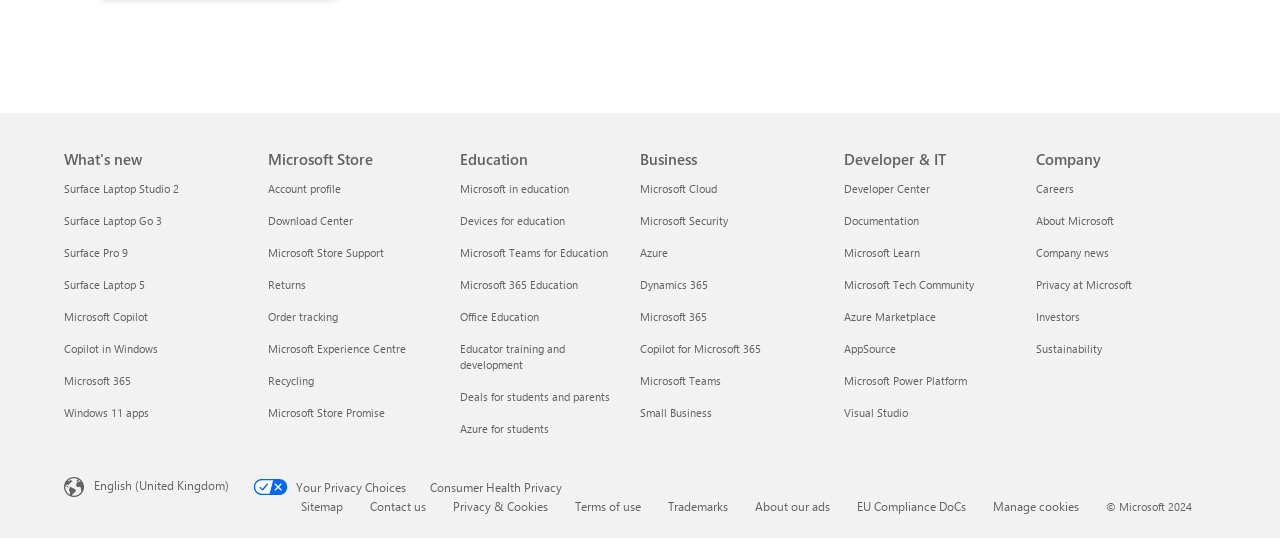Use a single word or phrase to respond to the question:
What is the purpose of the 'Your Privacy Choices' link?

Opt-Out Icon